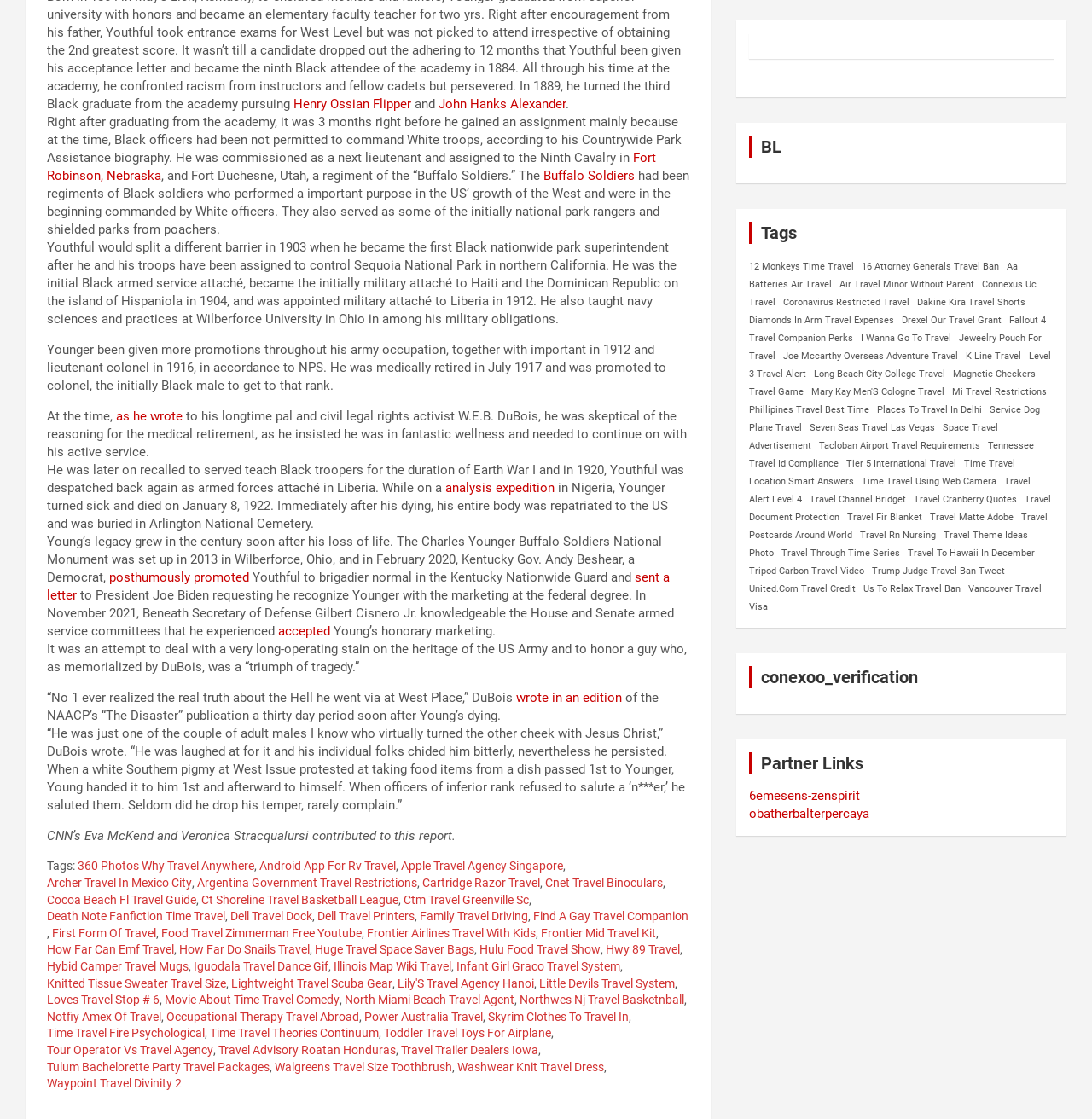Locate the bounding box coordinates of the element I should click to achieve the following instruction: "check the tags".

[0.043, 0.768, 0.069, 0.78]